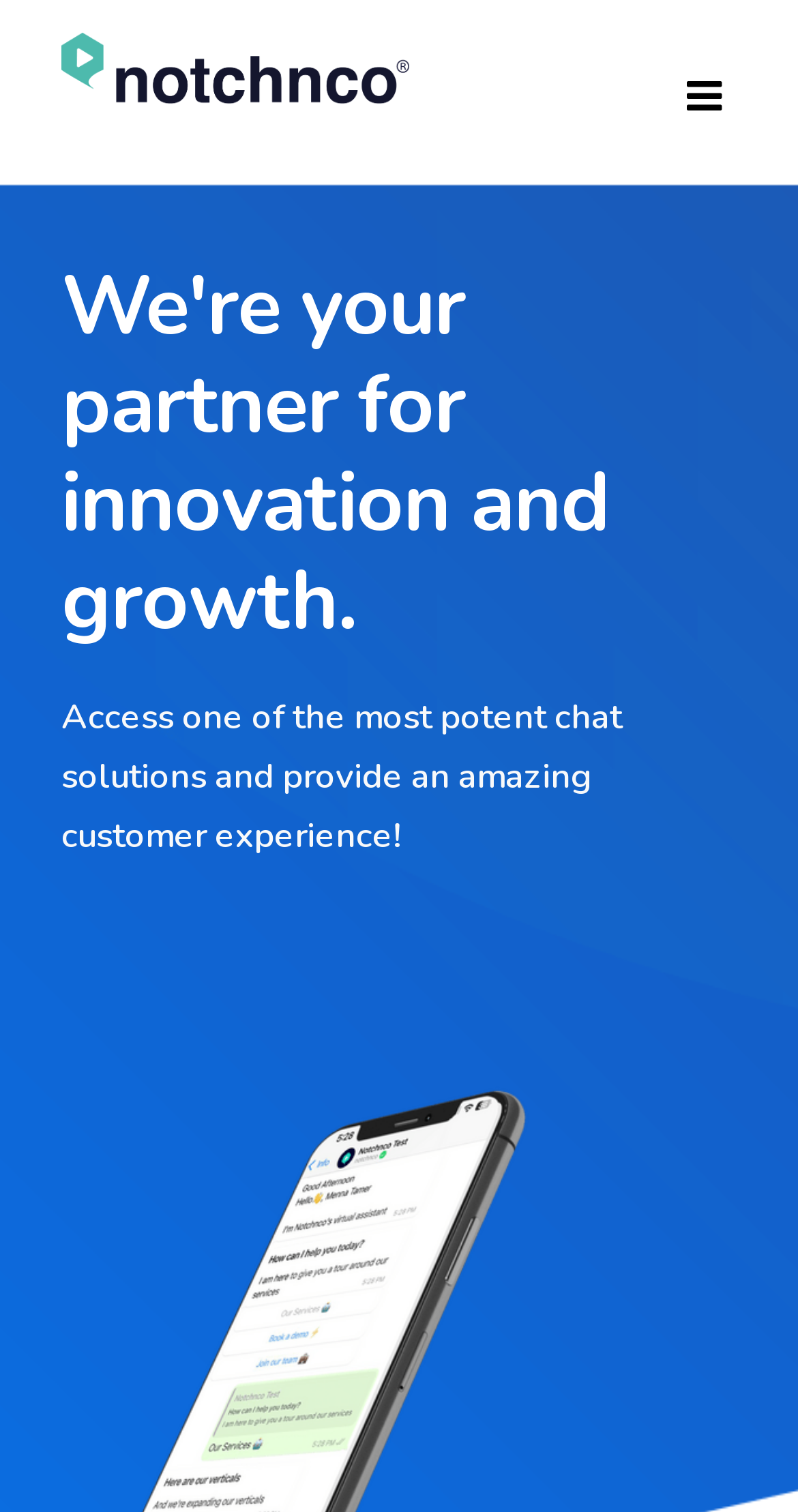Given the description: "News", determine the bounding box coordinates of the UI element. The coordinates should be formatted as four float numbers between 0 and 1, [left, top, right, bottom].

[0.077, 0.338, 0.231, 0.402]